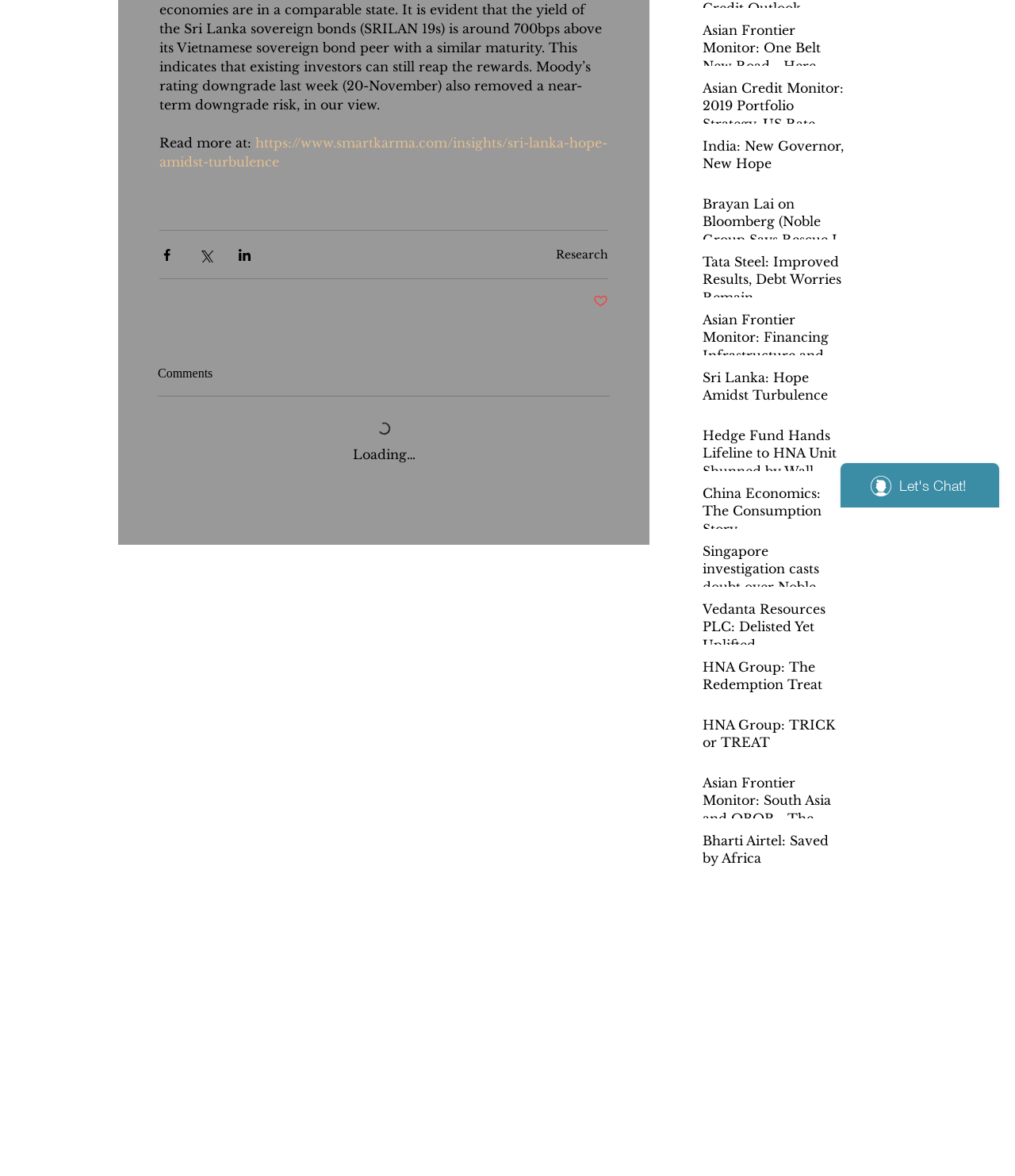Identify the bounding box coordinates for the UI element described as follows: Research. Use the format (top-left x, top-left y, bottom-right x, bottom-right y) and ensure all values are floating point numbers between 0 and 1.

[0.548, 0.21, 0.599, 0.222]